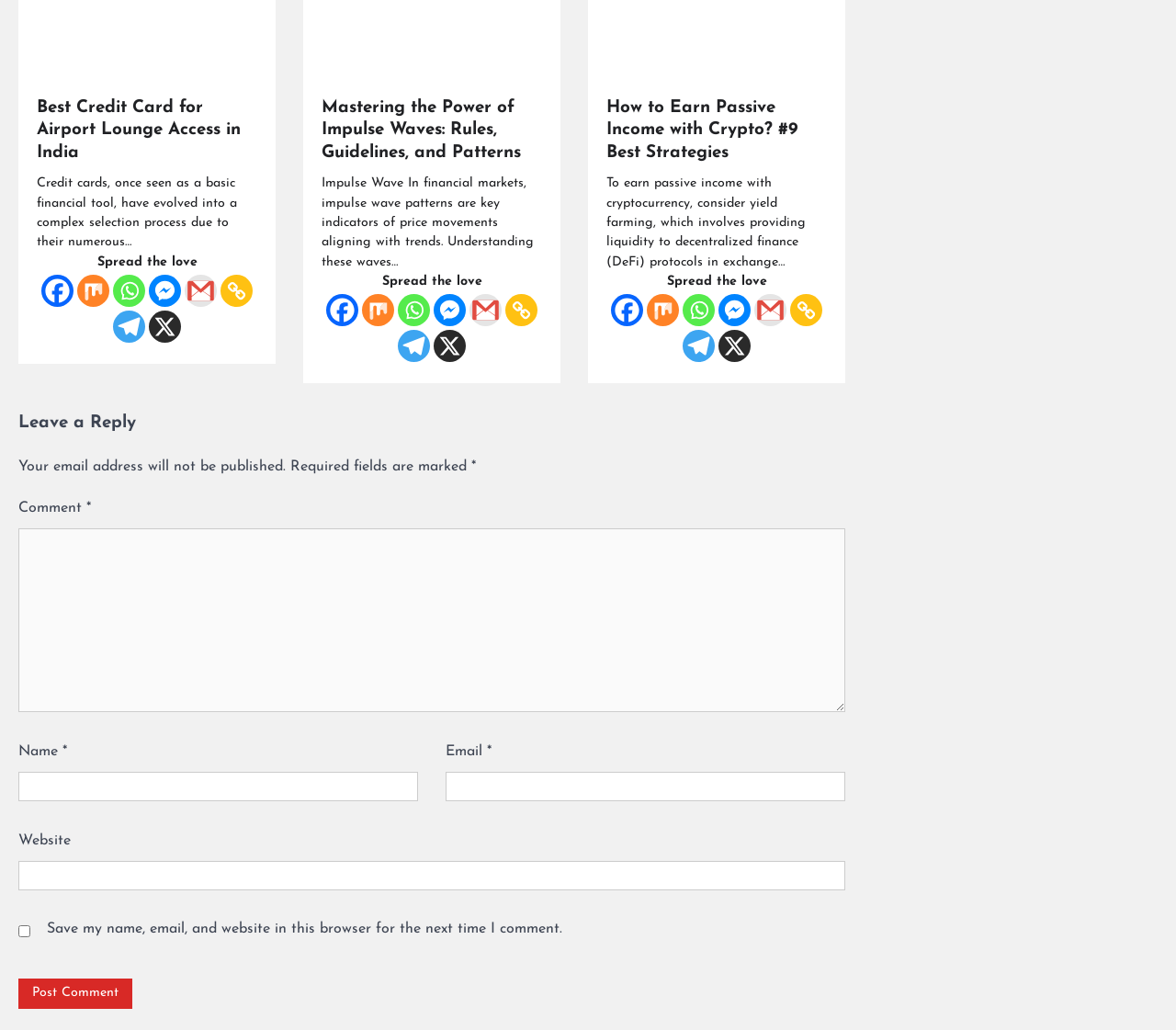Find and specify the bounding box coordinates that correspond to the clickable region for the instruction: "Contact us".

None